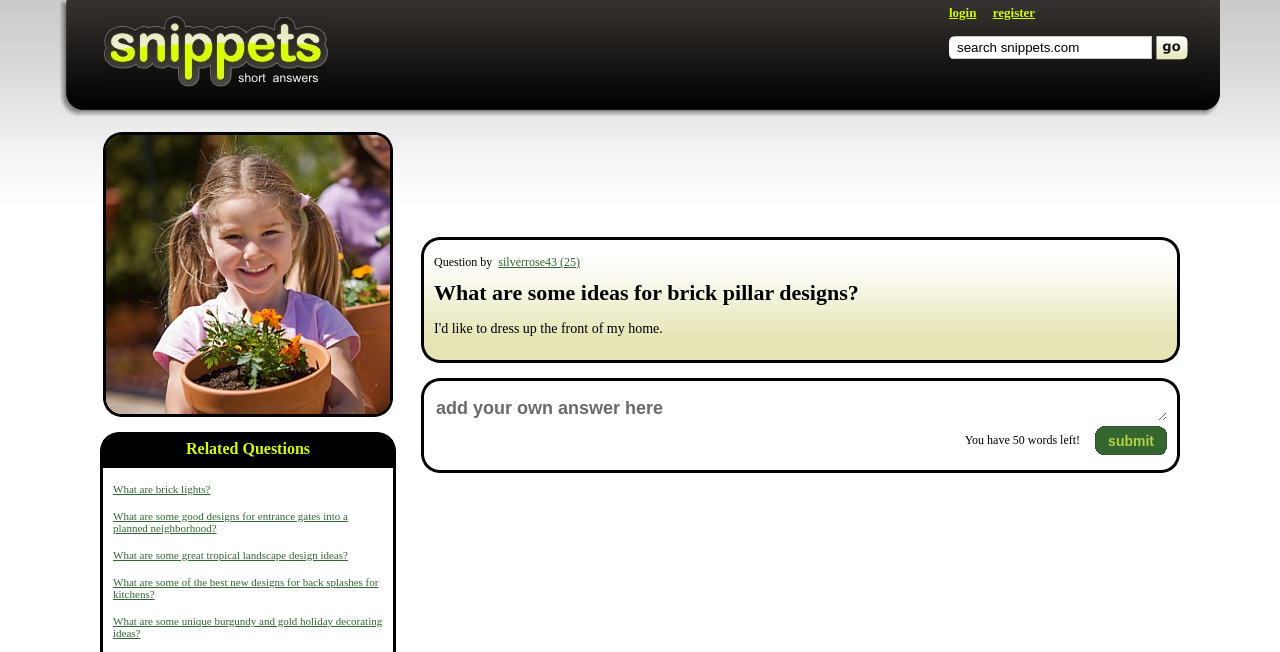Determine the bounding box coordinates for the region that must be clicked to execute the following instruction: "click on 'What are brick lights?'".

[0.088, 0.741, 0.164, 0.759]